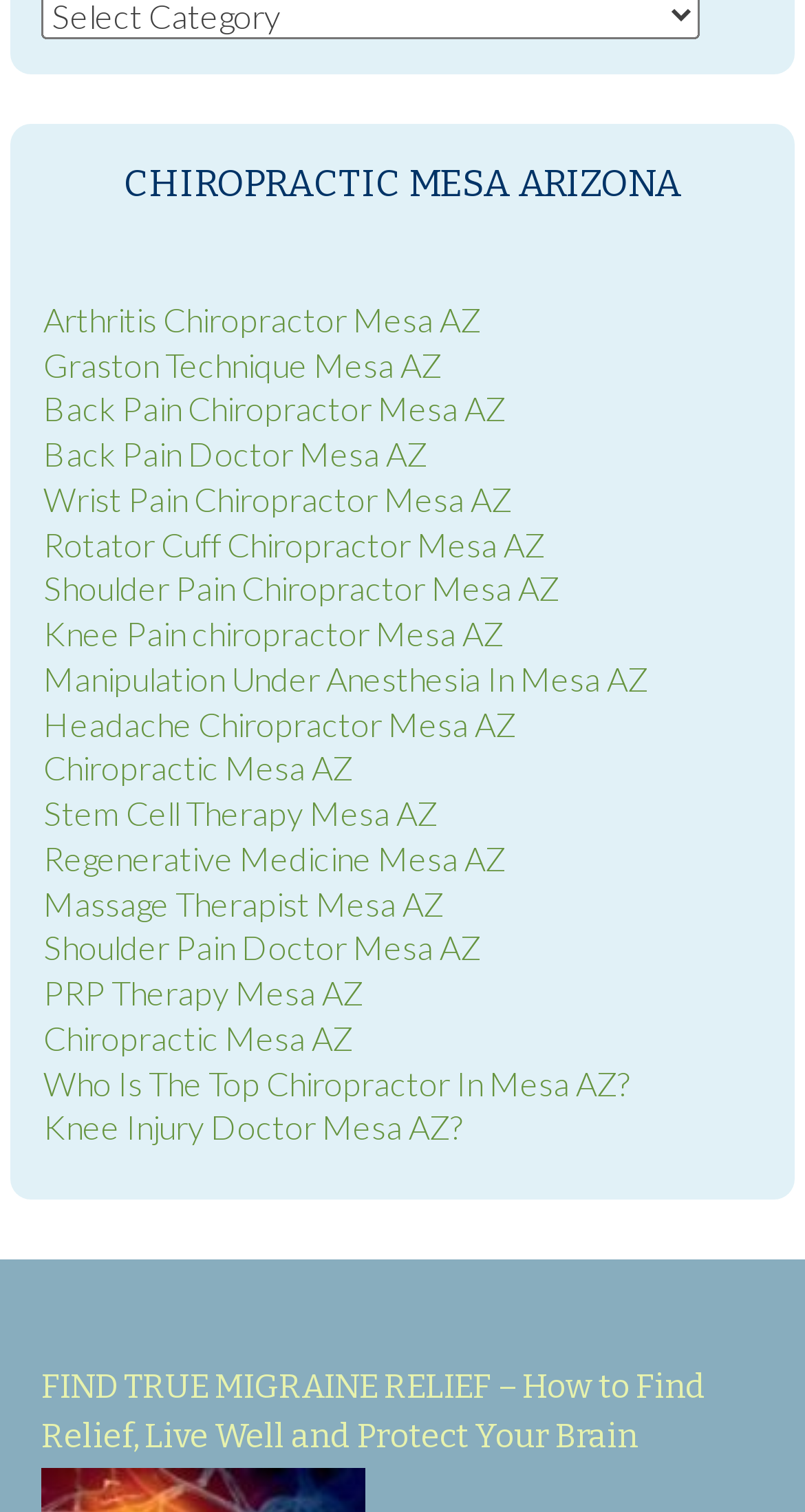What is the topic of the second heading?
Give a detailed response to the question by analyzing the screenshot.

The second heading on the webpage has the text 'FIND TRUE MIGRAINE RELIEF – How to Find Relief, Live Well and Protect Your Brain', which indicates that the topic is migraine relief.